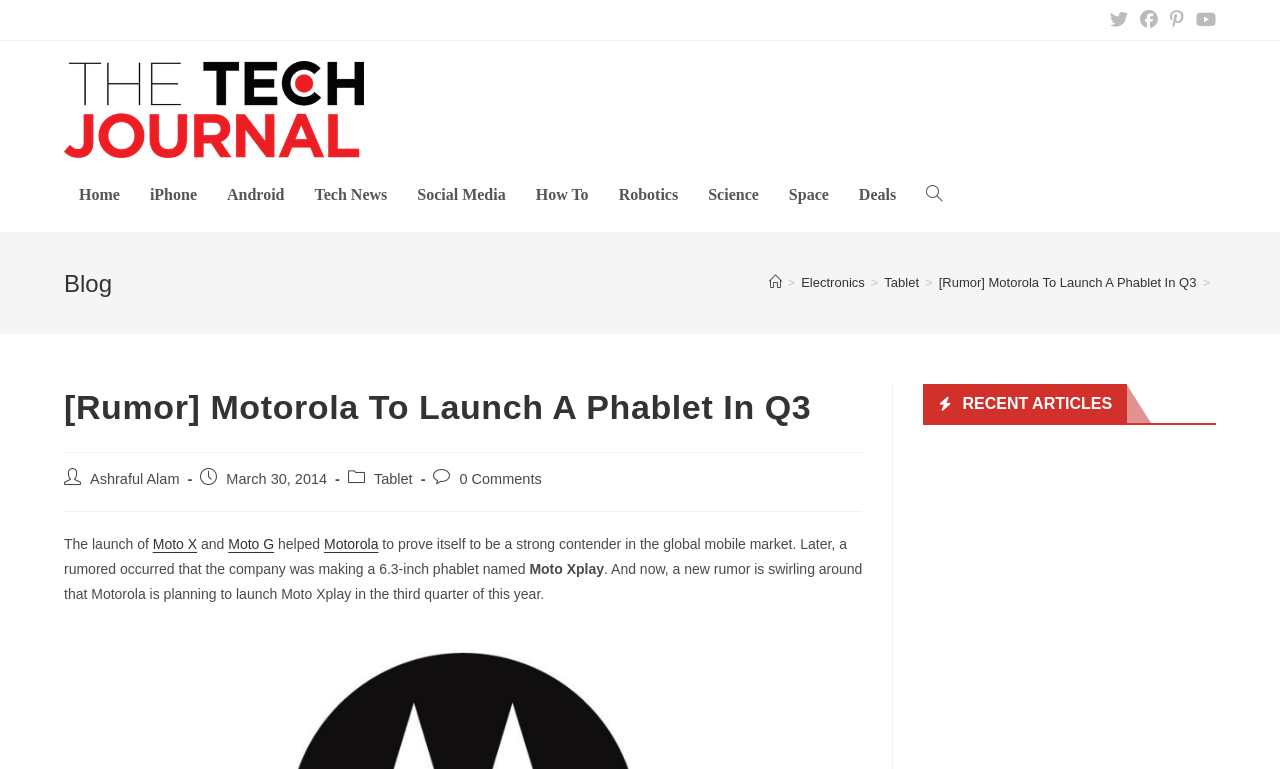Provide an in-depth caption for the elements present on the webpage.

This webpage is about a tech news article from The Tech Journal, specifically discussing a rumor about Motorola launching a phablet in Q3. 

At the top of the page, there is a row of social links, including X, Facebook, Pinterest, and Youtube, aligned horizontally and taking up about 3.7% of the page's height. 

Below the social links, there is a layout table that spans about 85% of the page's width and 12.6% of its height. Within this table, there is a link to The Tech Journal, accompanied by an image of the journal's logo. 

To the right of the journal's logo, there is a horizontal navigation bar with 10 links, including Home, iPhone, Android, Tech News, and others, each taking up about 6.5% of the page's width. 

Below the navigation bar, there is a header section that spans the full width of the page. Within this section, there is a heading that reads "Blog", a breadcrumbs navigation section, and a main article heading that reads "[Rumor] Motorola To Launch A Phablet In Q3". 

The breadcrumbs navigation section shows the article's category hierarchy, with links to Home, Electronics, Tablet, and the current article. 

The main article content is divided into sections, with the author's name, post date, category, and comments count displayed above the article text. The article text discusses the rumor about Motorola's phablet launch, mentioning the Moto X and Moto G, and provides some background information on the company's previous launches. 

At the bottom of the page, there is a section with a heading that reads "RECENT ARTICLES", but the content of this section is not provided in the accessibility tree.